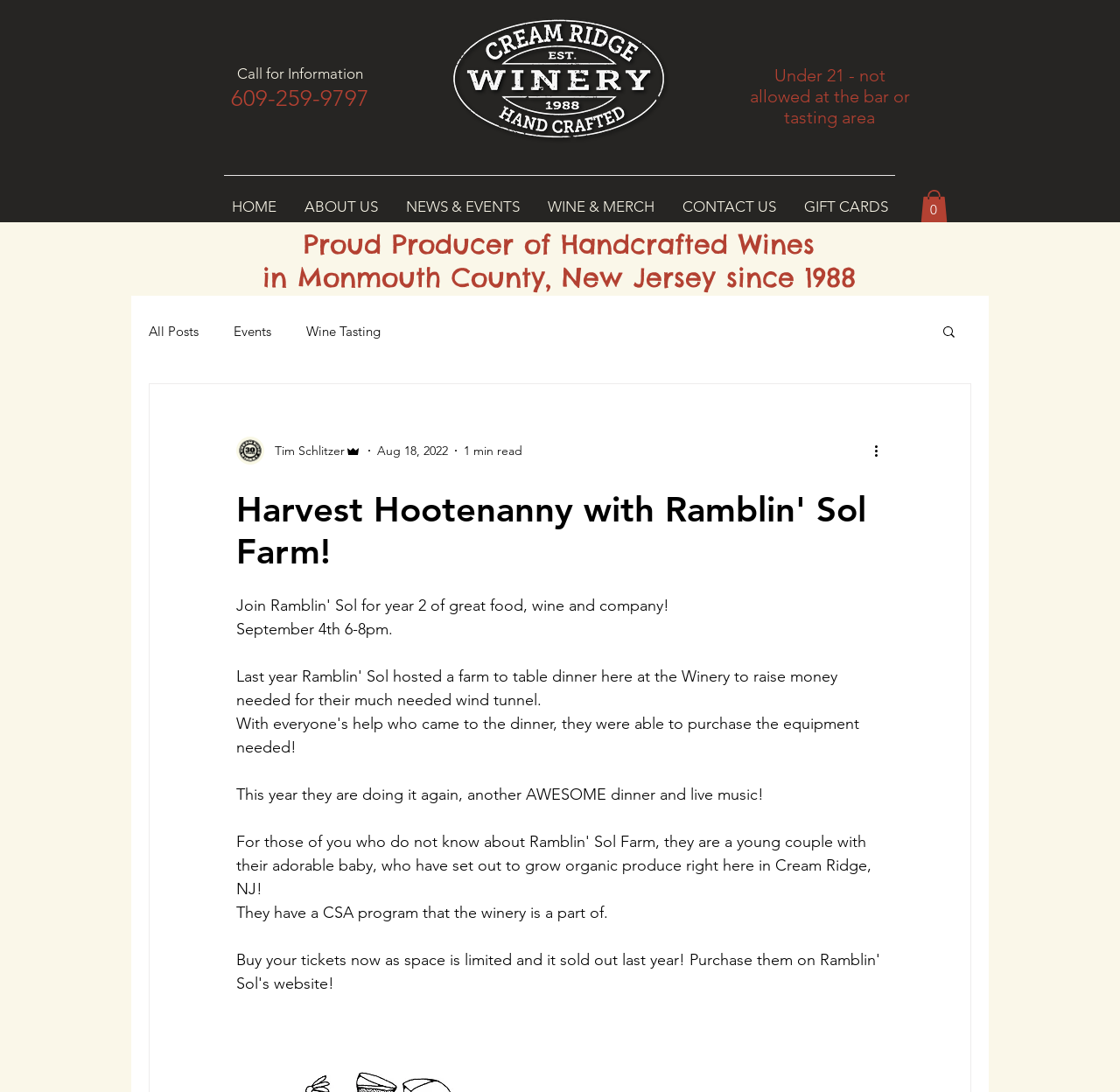What is the theme of the blog post?
Offer a detailed and full explanation in response to the question.

The blog post appears to be promoting a farm-to-table dinner event, as evidenced by the text 'This year they are doing it again, another AWESOME dinner and live music!' and the mention of Ramblin' Sol Farm.